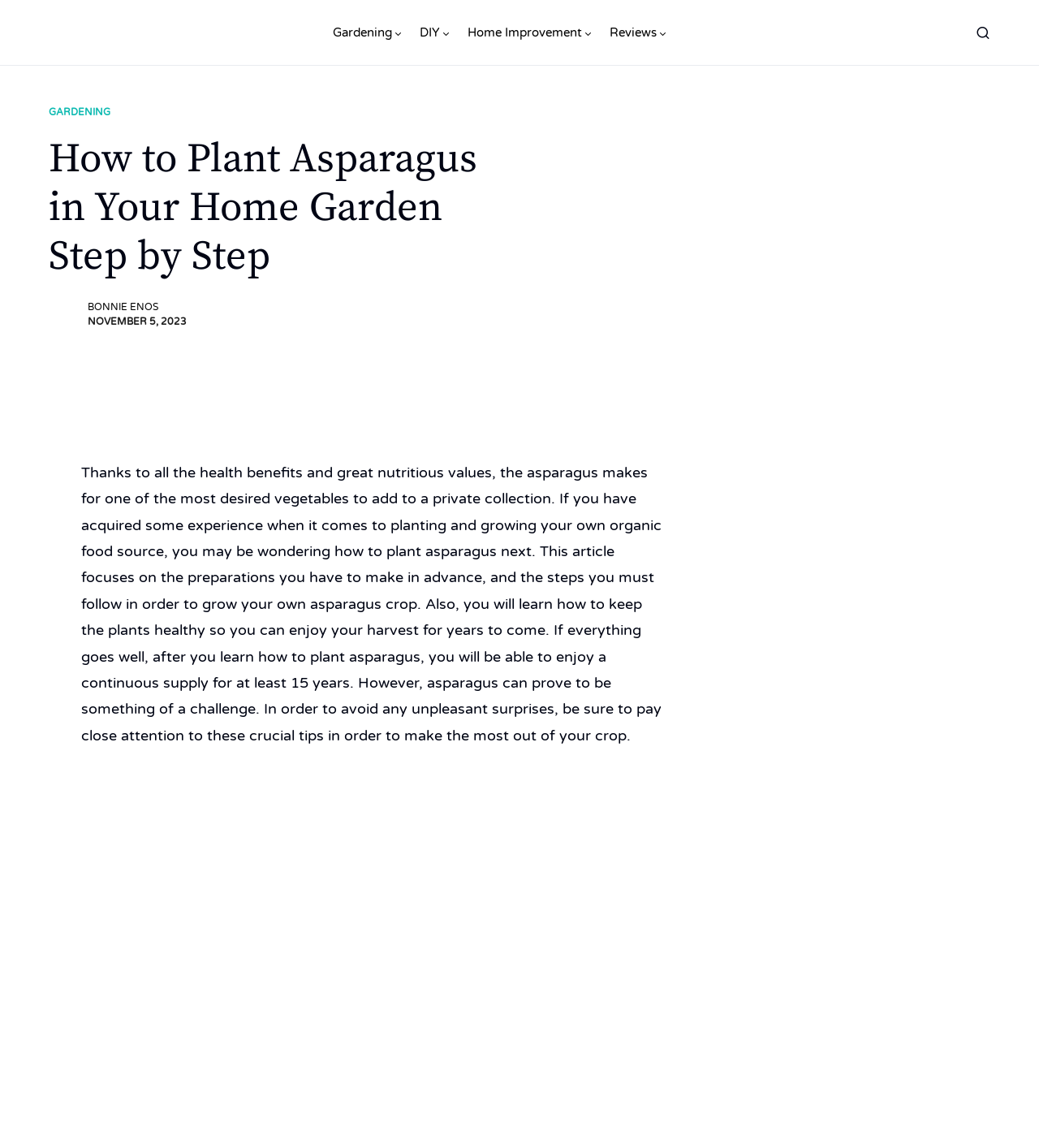Please provide the bounding box coordinate of the region that matches the element description: Gardening. Coordinates should be in the format (top-left x, top-left y, bottom-right x, bottom-right y) and all values should be between 0 and 1.

[0.047, 0.093, 0.106, 0.103]